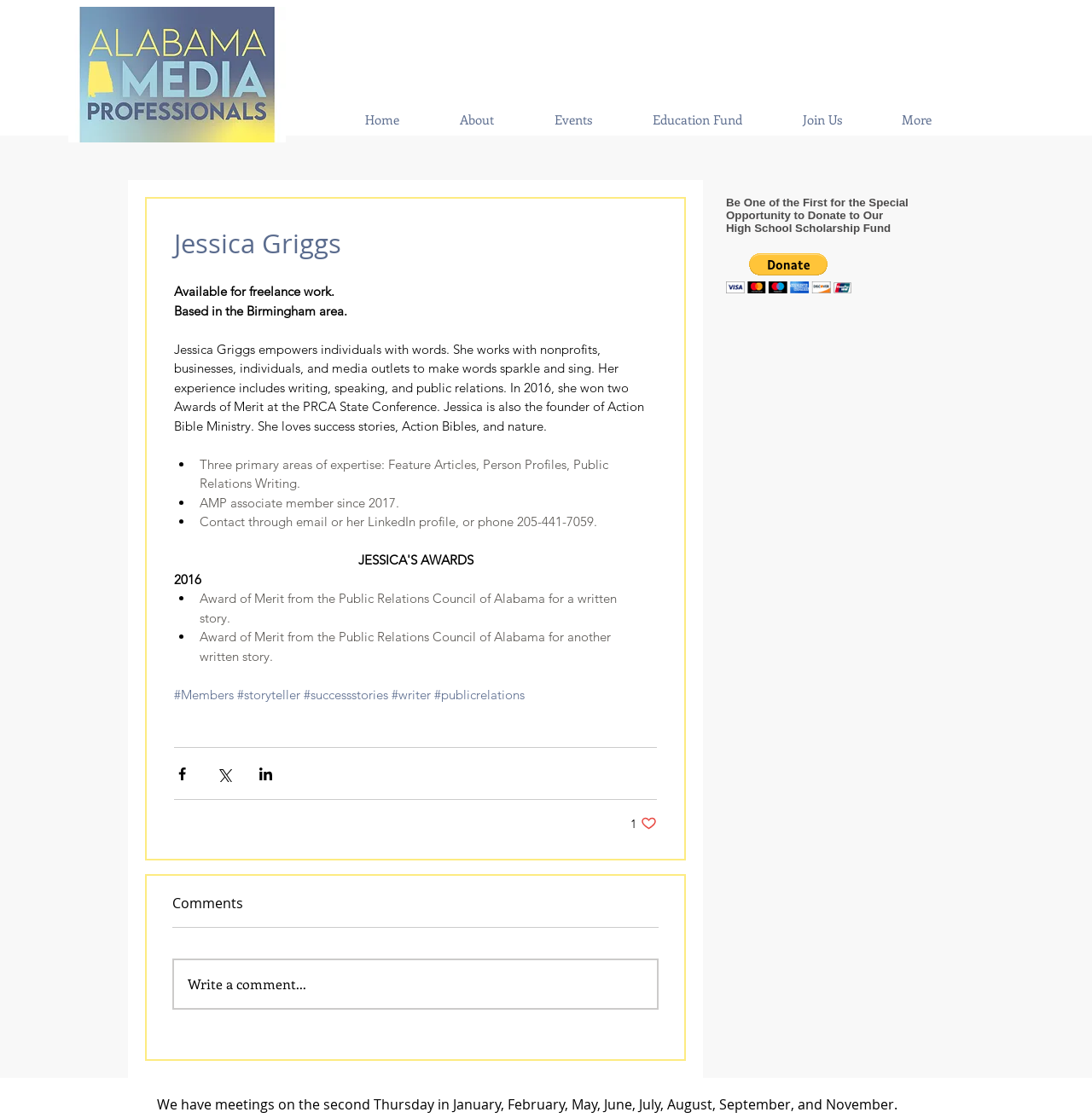Please answer the following query using a single word or phrase: 
How can you contact Jessica Griggs?

Through email or LinkedIn profile